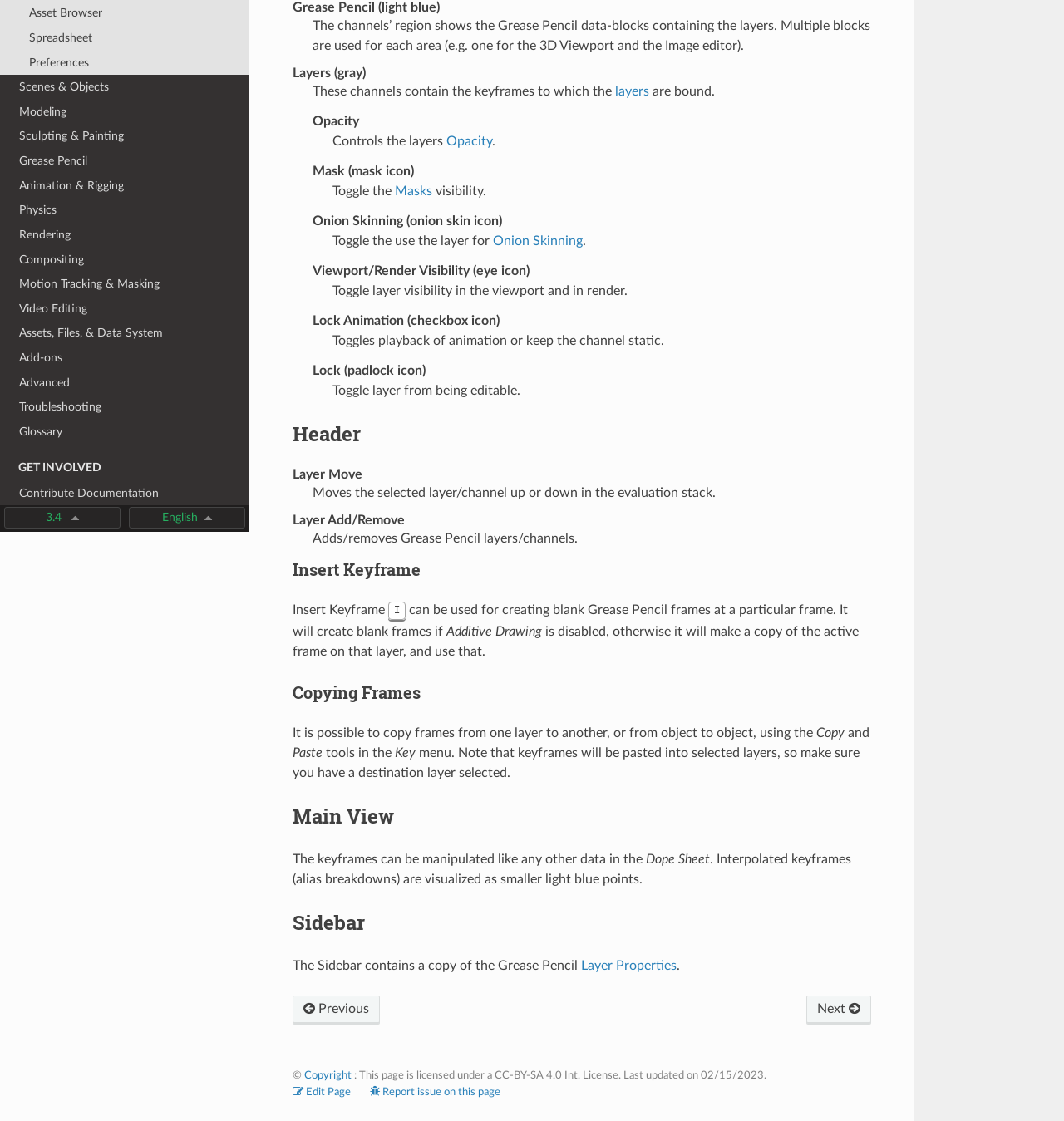Using the provided description Motion Tracking & Masking, find the bounding box coordinates for the UI element. Provide the coordinates in (top-left x, top-left y, bottom-right x, bottom-right y) format, ensuring all values are between 0 and 1.

[0.0, 0.243, 0.234, 0.265]